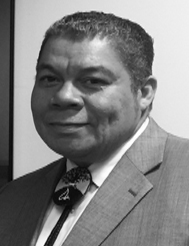Please provide a comprehensive response to the question based on the details in the image: What is Kenneth Reels recognized for?

According to the caption, Kenneth Reels is recognized not only for his contributions to the sport of boxing, but also for his humanitarian pursuits, highlighting his multifaceted achievements.